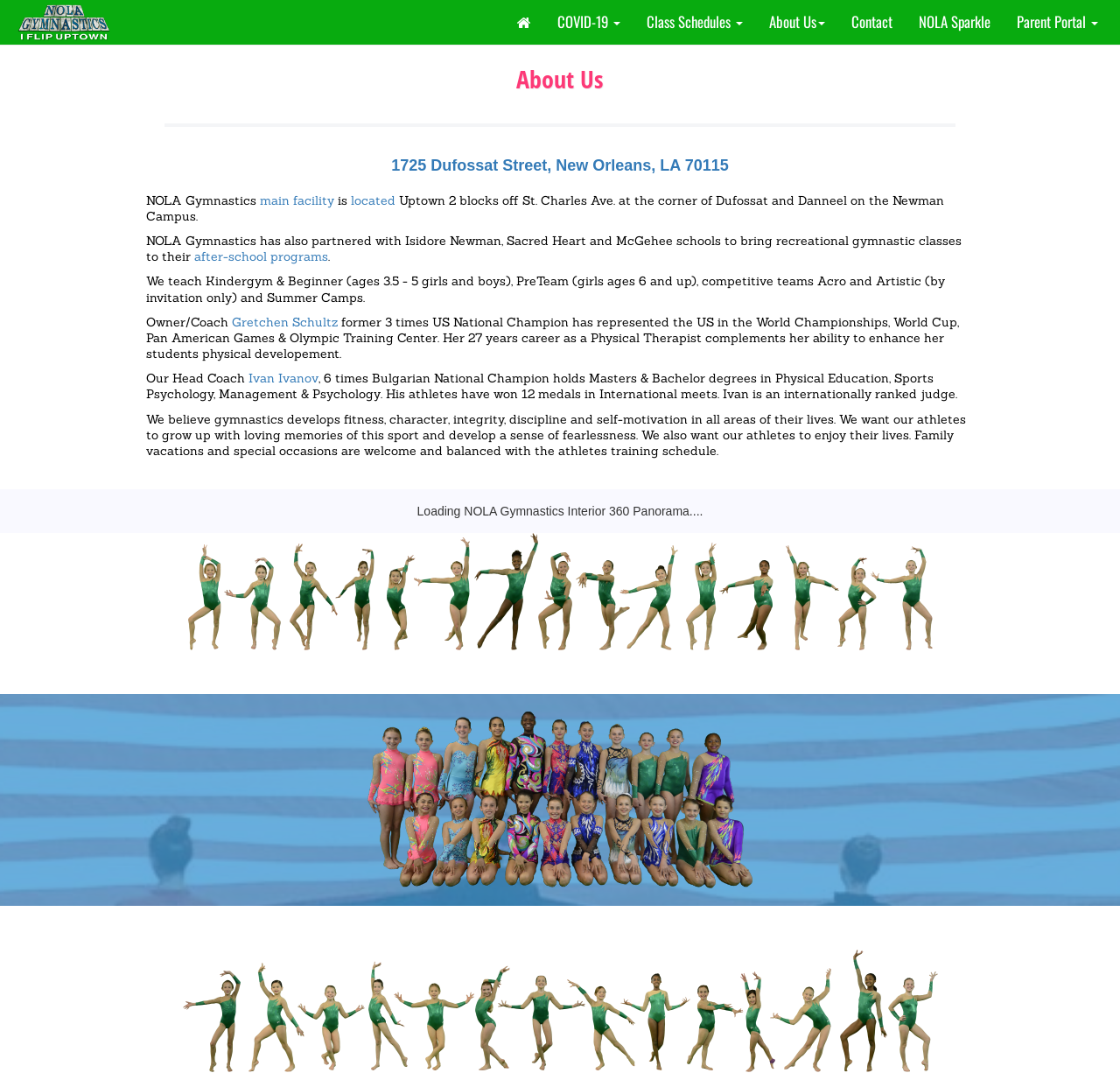What types of gymnastics classes are offered?
Provide a one-word or short-phrase answer based on the image.

Kindergym, Beginner, PreTeam, competitive teams